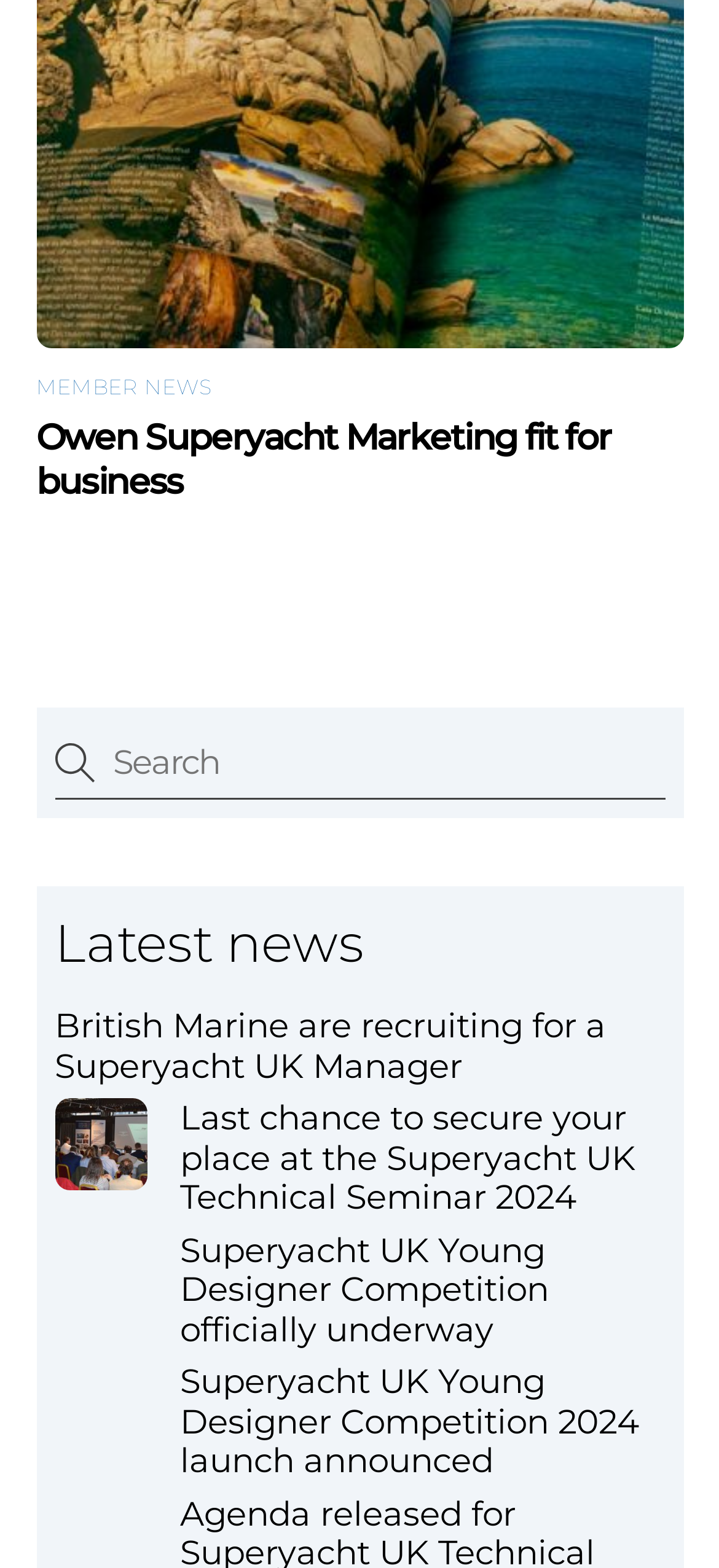How many images are on the page?
Refer to the image and provide a one-word or short phrase answer.

5